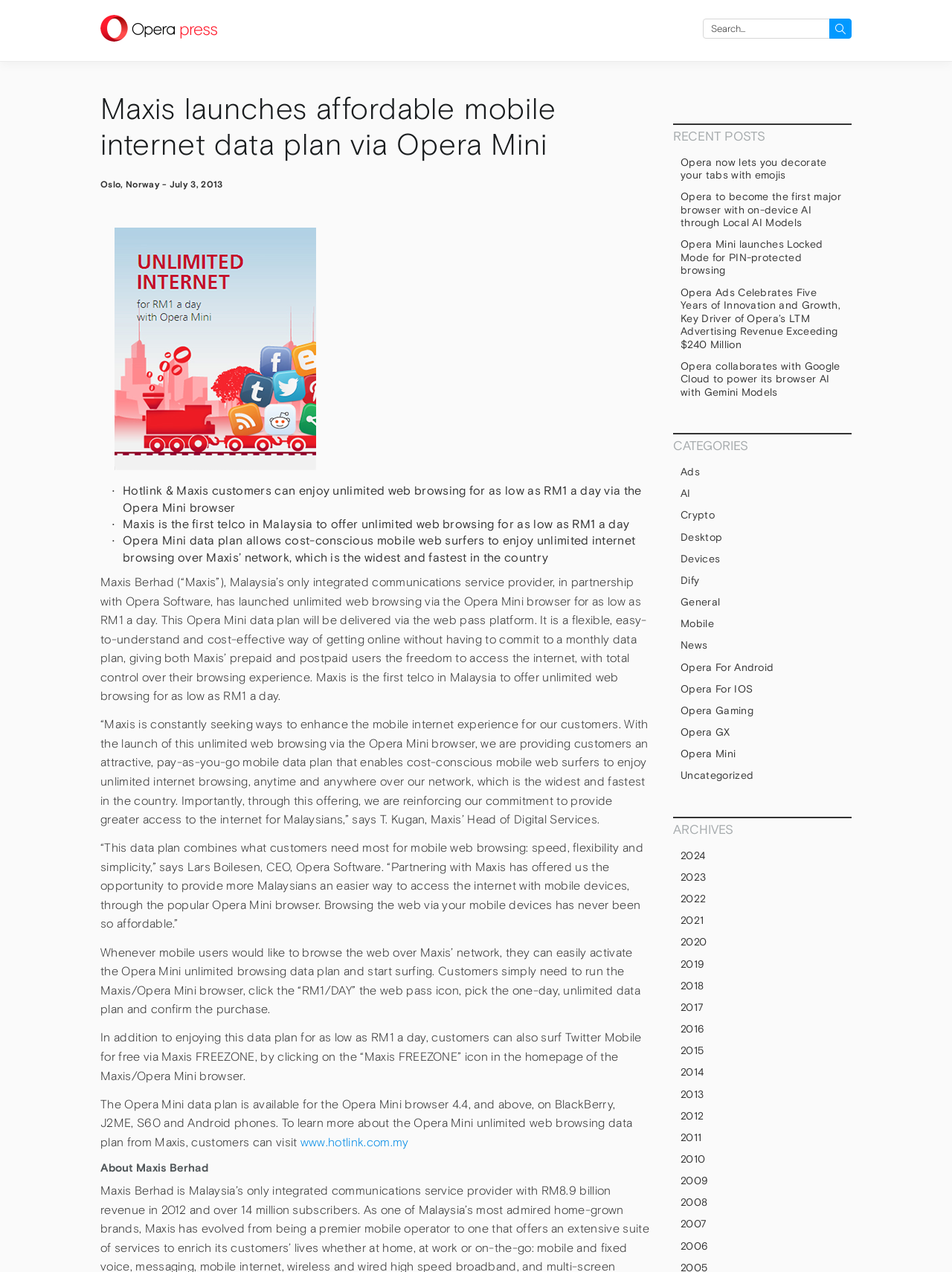Can you specify the bounding box coordinates for the region that should be clicked to fulfill this instruction: "Search for something".

[0.738, 0.015, 0.895, 0.03]